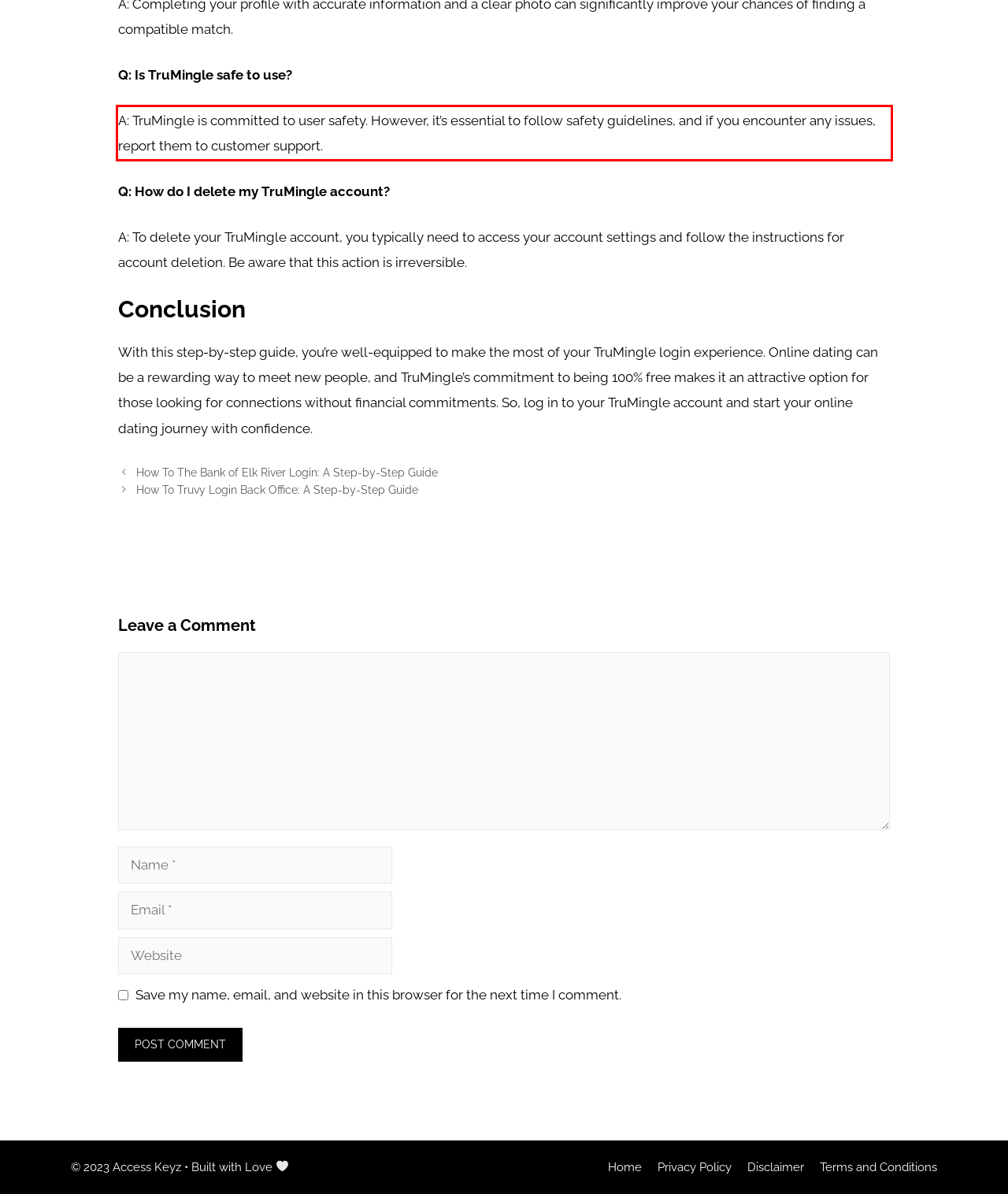Examine the webpage screenshot, find the red bounding box, and extract the text content within this marked area.

A: TruMingle is committed to user safety. However, it’s essential to follow safety guidelines, and if you encounter any issues, report them to customer support.